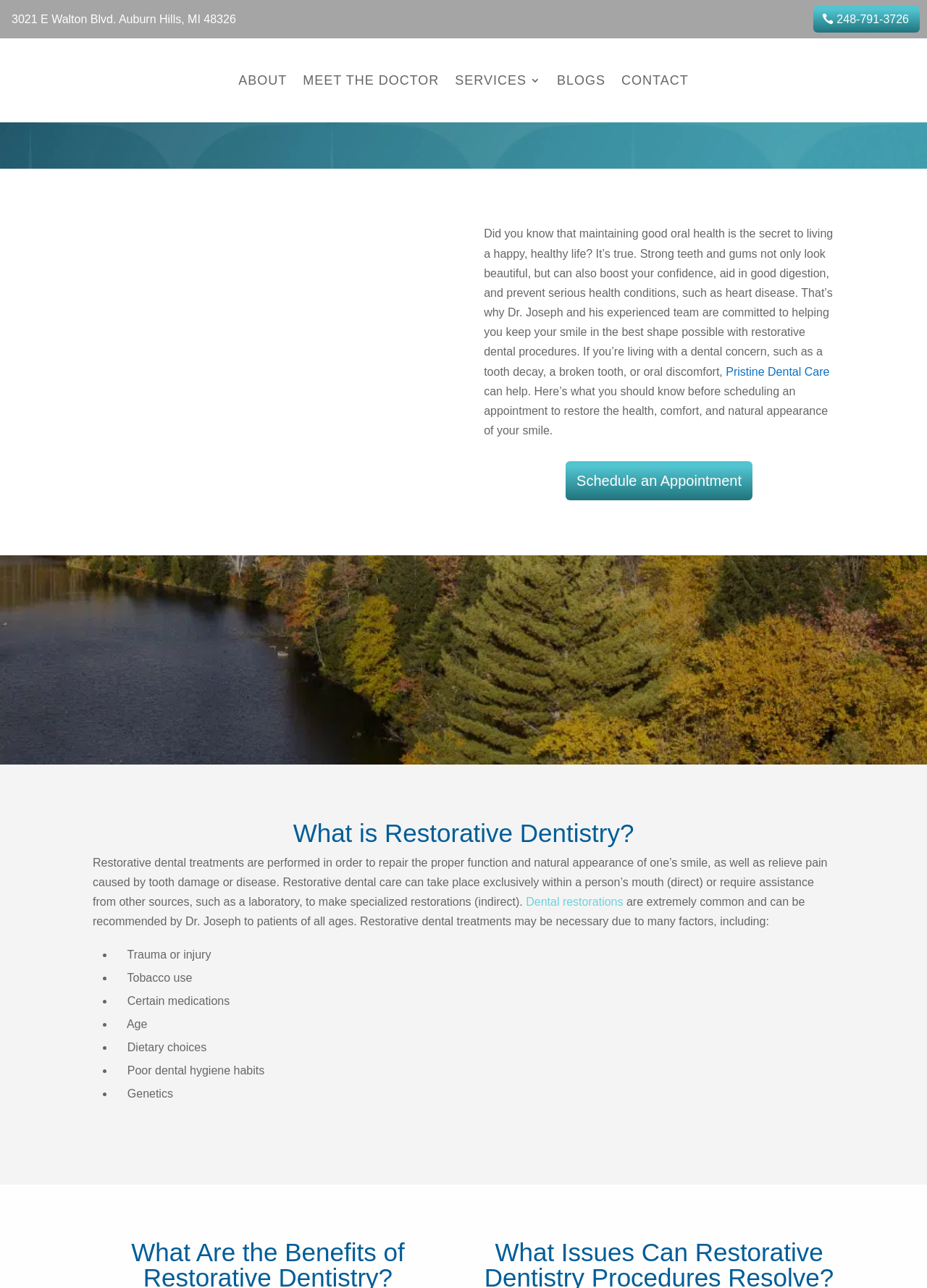Can you give a comprehensive explanation to the question given the content of the image?
What is the phone number of Pristine Dental Care?

I found the phone number by looking at the link element with the text ' 248-791-3726' which is located at the top of the webpage.